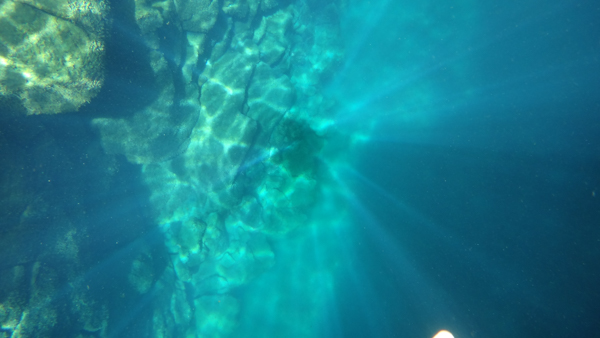What is the approximate depth of Las Grietas?
Based on the image, answer the question with as much detail as possible.

The caption provides the dimensions of Las Grietas, stating that it is approximately 13 meters deep, 7 meters wide, and 100 meters long, which allows us to determine its depth.